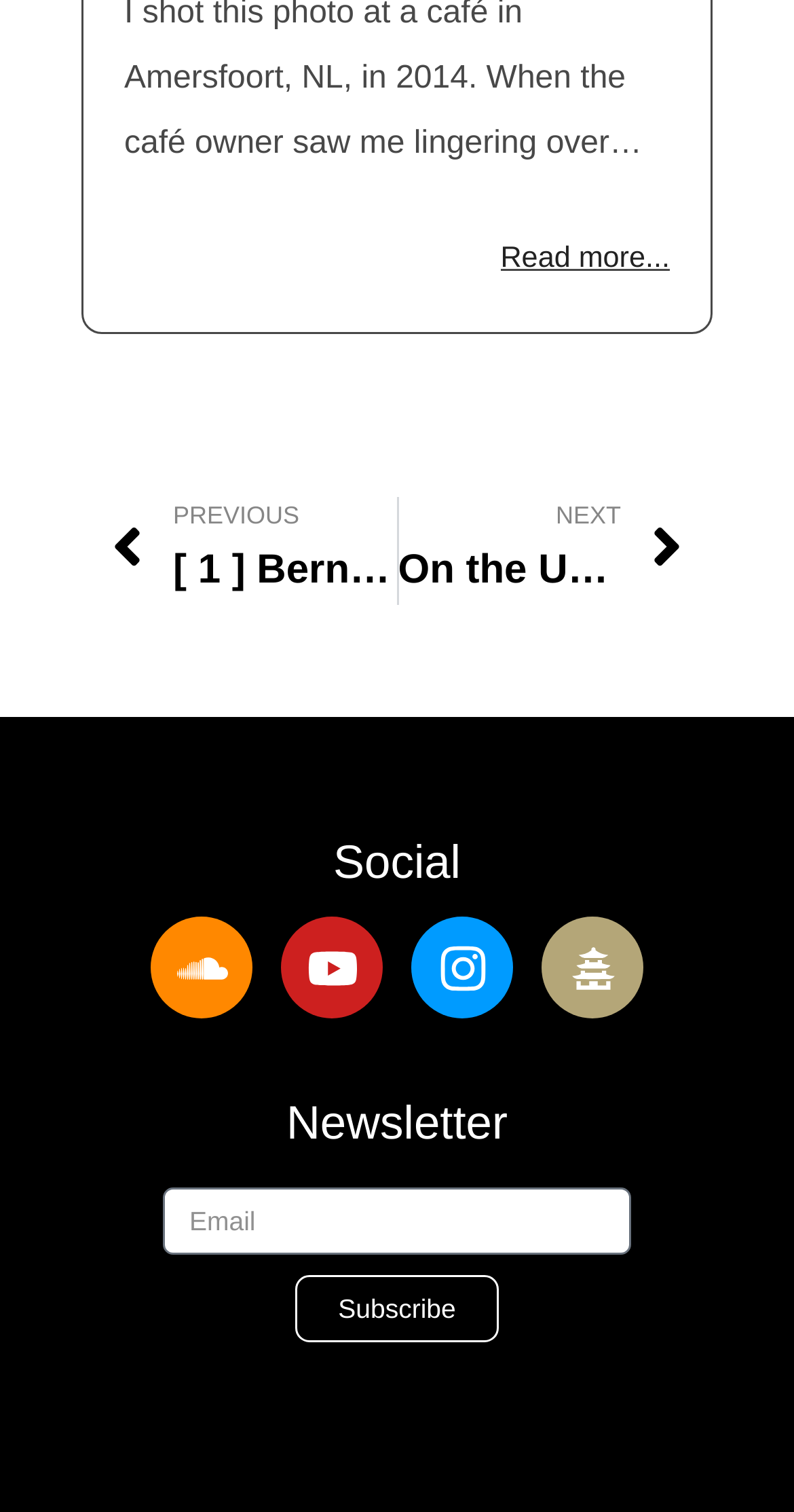Please find the bounding box coordinates in the format (top-left x, top-left y, bottom-right x, bottom-right y) for the given element description. Ensure the coordinates are floating point numbers between 0 and 1. Description: Subscribe

[0.372, 0.843, 0.628, 0.888]